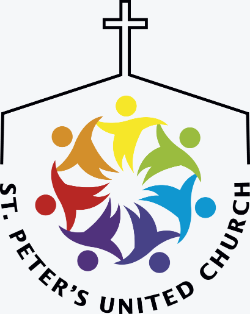Explain what is happening in the image with elaborate details.

This image features the logo of St. Peter's United Church, prominently displaying an artistic representation of community and inclusivity. At the center, a vibrant circular design showcases figures in various colors, symbolizing diversity and unity, gathered together in a welcoming embrace. Above the circle, a simple cross signifies the church’s Christian faith. The text "ST. PETER'S UNITED CHURCH" curves along the bottom, reinforcing the church's identity. This logo encapsulates the church’s mission to foster a caring, inclusive environment and reflects its commitment to community engagement and faith-based activities.